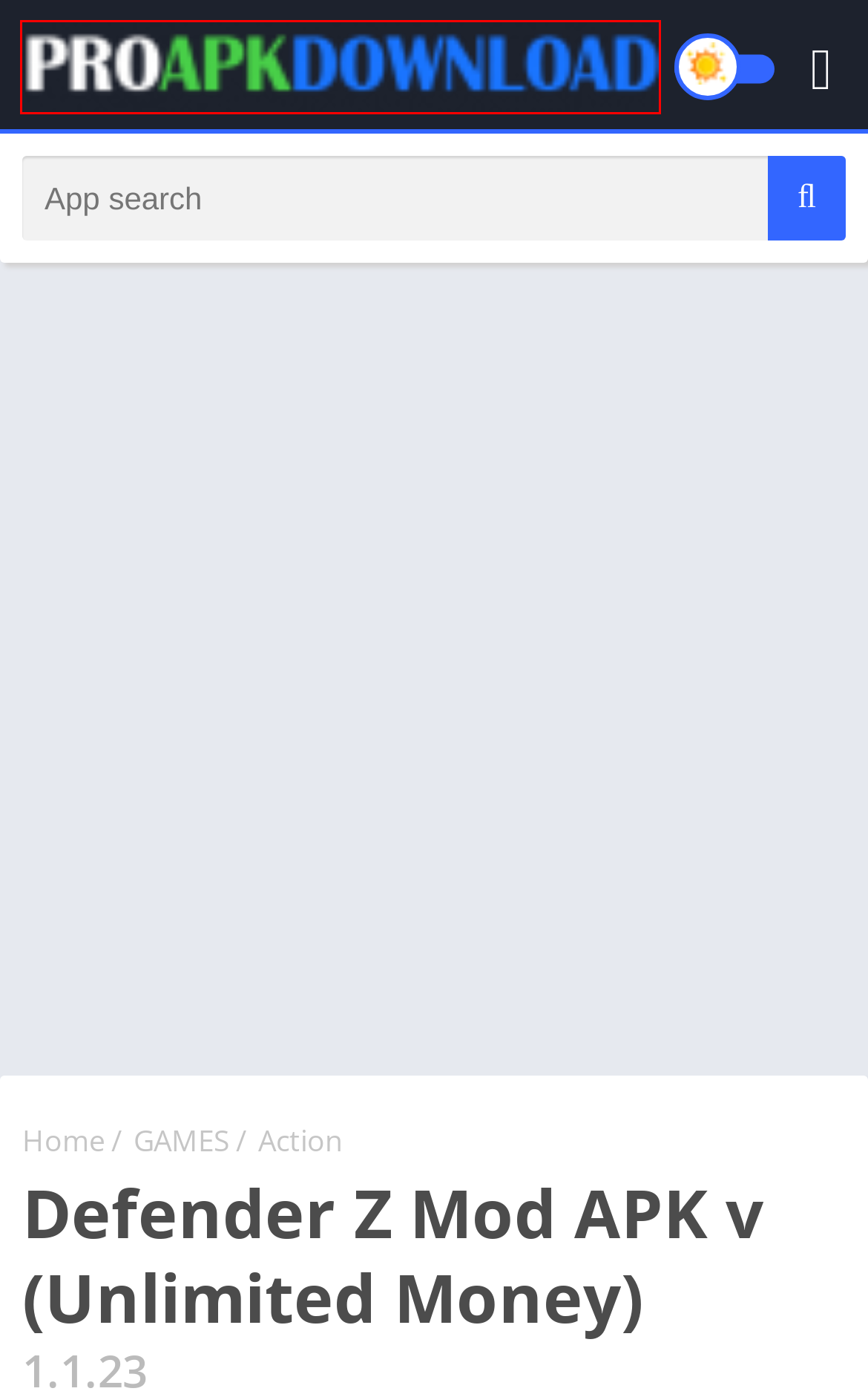You are given a webpage screenshot where a red bounding box highlights an element. Determine the most fitting webpage description for the new page that loads after clicking the element within the red bounding box. Here are the candidates:
A. Contact Us - Download Mod Games & Apps for Android
B. Tall Man Run APK + Mod v1.51 (Unlimited Money)
C. Downhill Climb Racing APK + Mod v1.0.10 (Unlimited Money)
D. Iron Marines APK + Mod v1.8.3 (Unlimited Money)
E. Action Archives - Download Mod Games & Apps for Android
F. Download Mod Games & Apps for Android - Mod Games & Apps for Android
G. Beach Volleyball 3D APK + Mod v1.0.8 (Unlimited Money)
H. GAMES Archives - Download Mod Games & Apps for Android

F